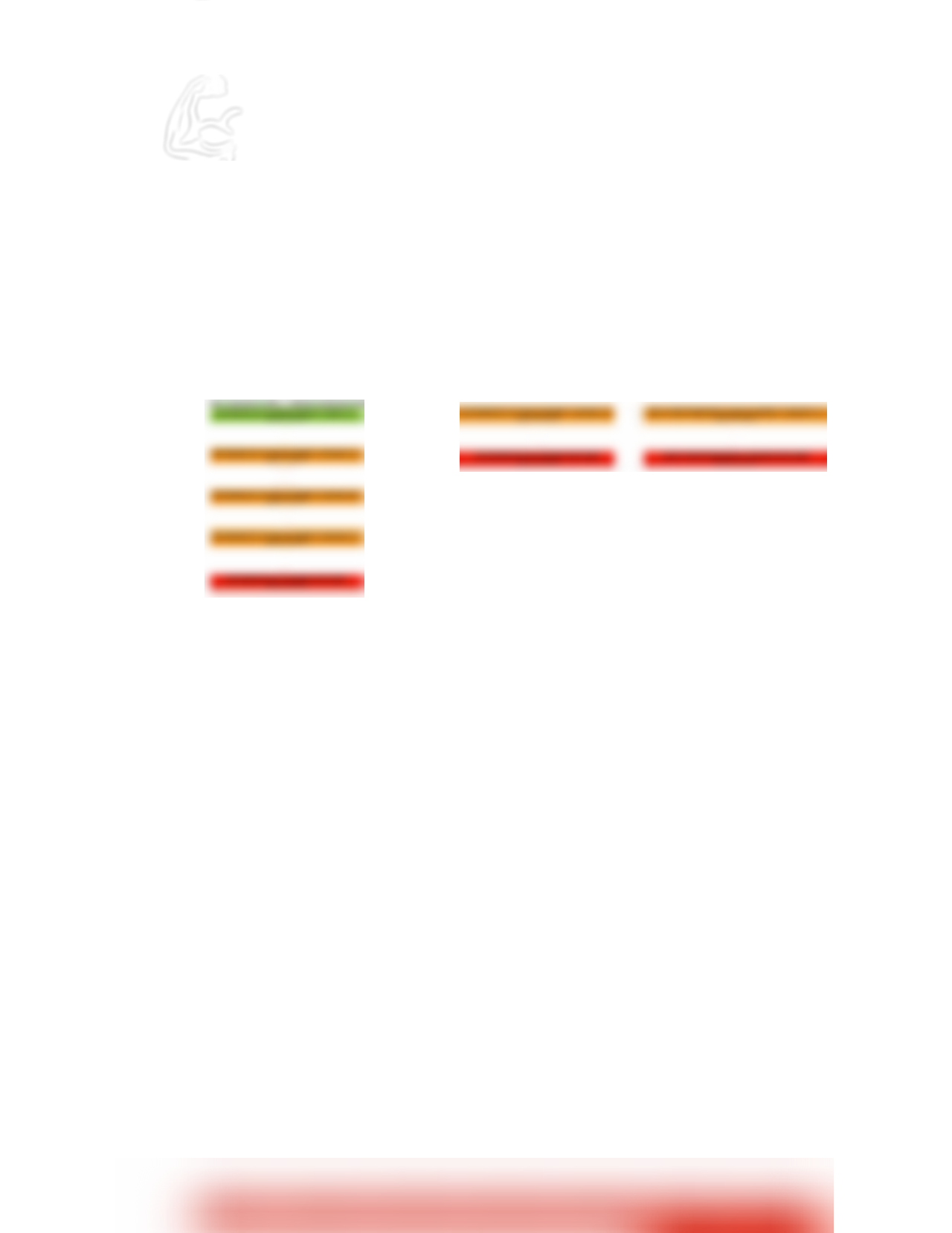Identify the bounding box coordinates of the area that should be clicked in order to complete the given instruction: "Click the 'LEARN MORE' link". The bounding box coordinates should be four float numbers between 0 and 1, i.e., [left, top, right, bottom].

[0.43, 0.523, 0.57, 0.547]